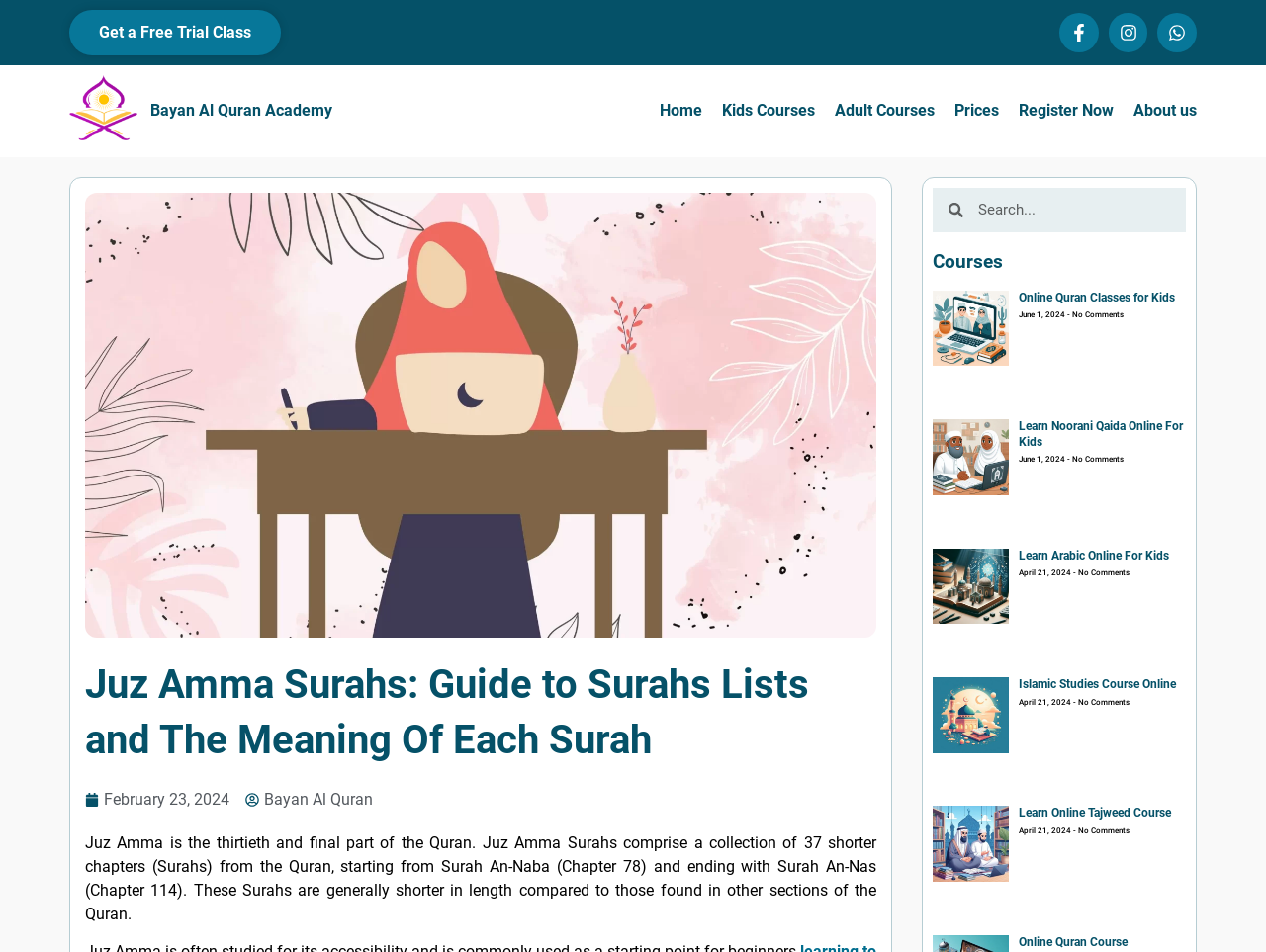Find the primary header on the webpage and provide its text.

Juz Amma Surahs: Guide to Surahs Lists and The Meaning Of Each Surah